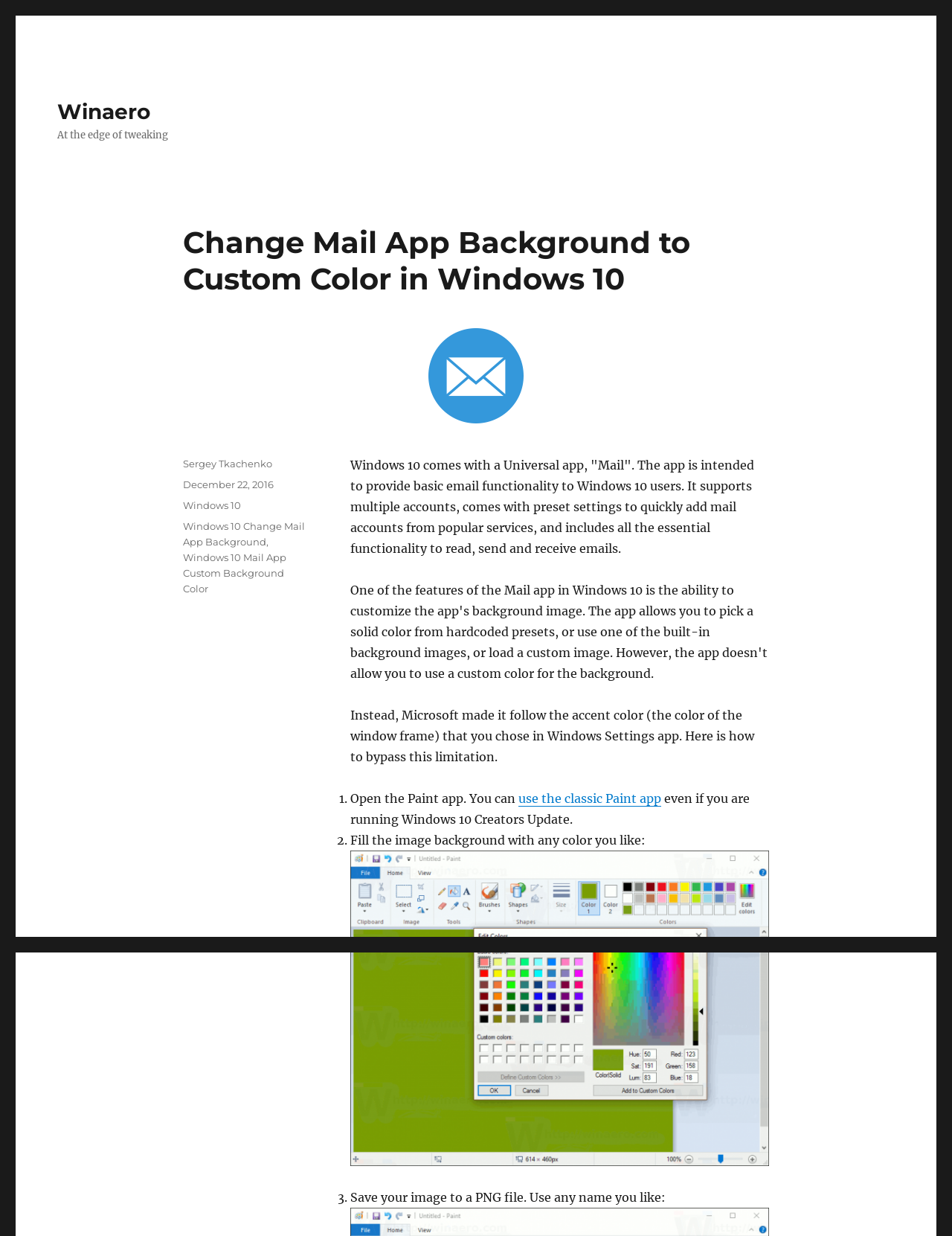Highlight the bounding box coordinates of the element that should be clicked to carry out the following instruction: "Check the author of the article". The coordinates must be given as four float numbers ranging from 0 to 1, i.e., [left, top, right, bottom].

[0.192, 0.37, 0.286, 0.38]